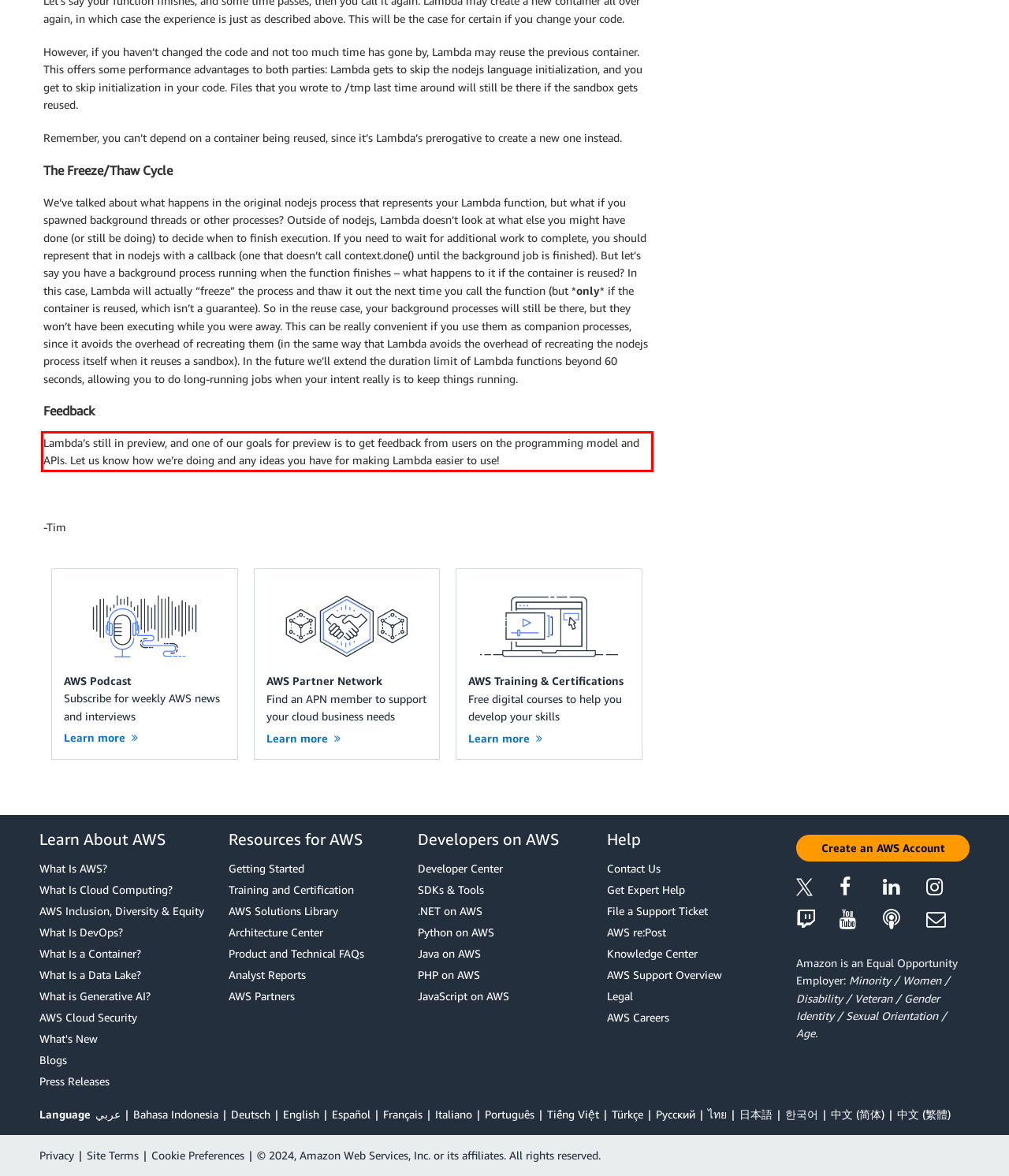Extract and provide the text found inside the red rectangle in the screenshot of the webpage.

Lambda’s still in preview, and one of our goals for preview is to get feedback from users on the programming model and APIs. Let us know how we’re doing and any ideas you have for making Lambda easier to use!